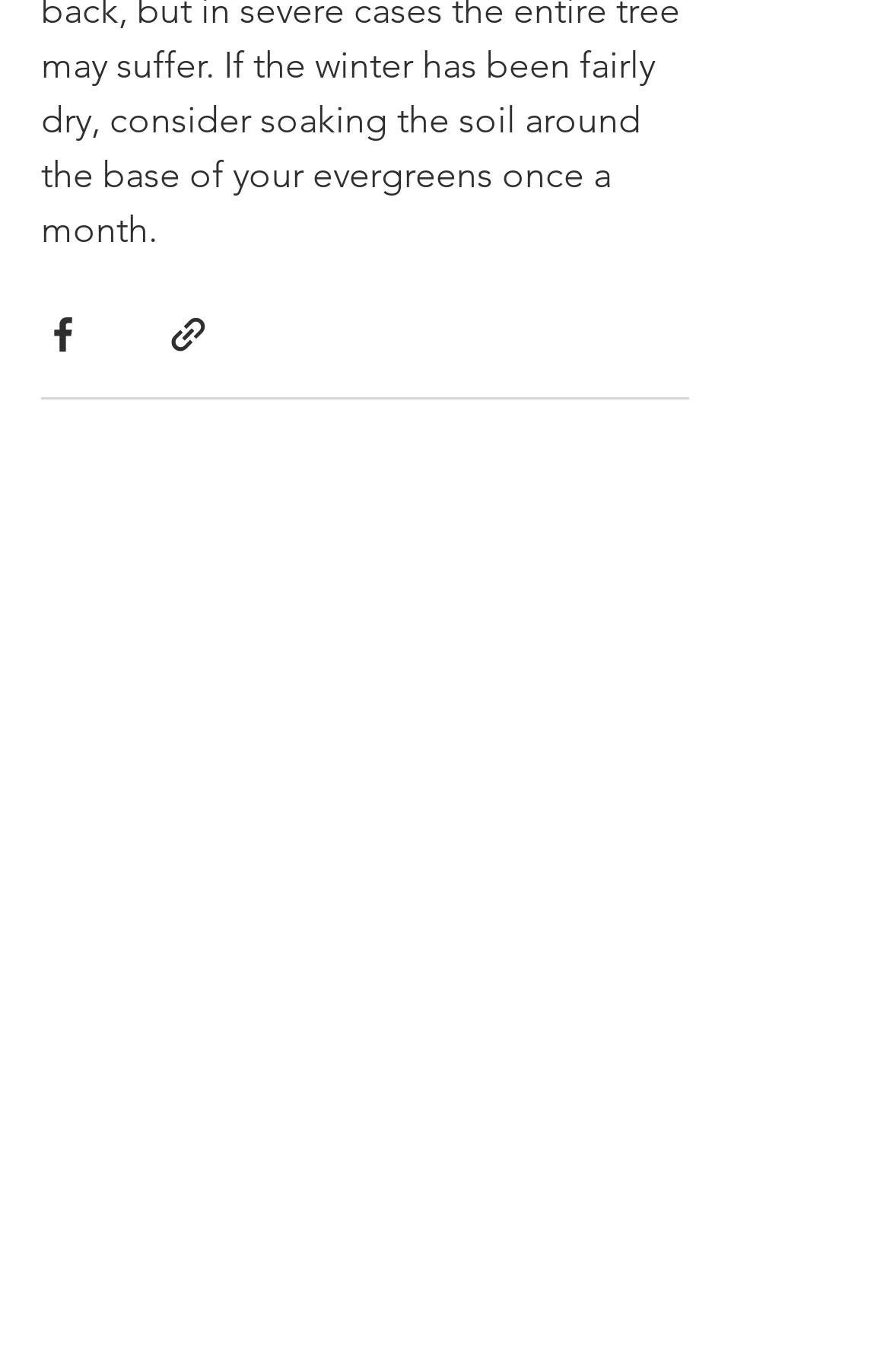What is the link at the bottom of the page?
Please provide a single word or phrase as your answer based on the screenshot.

Privacy Policy